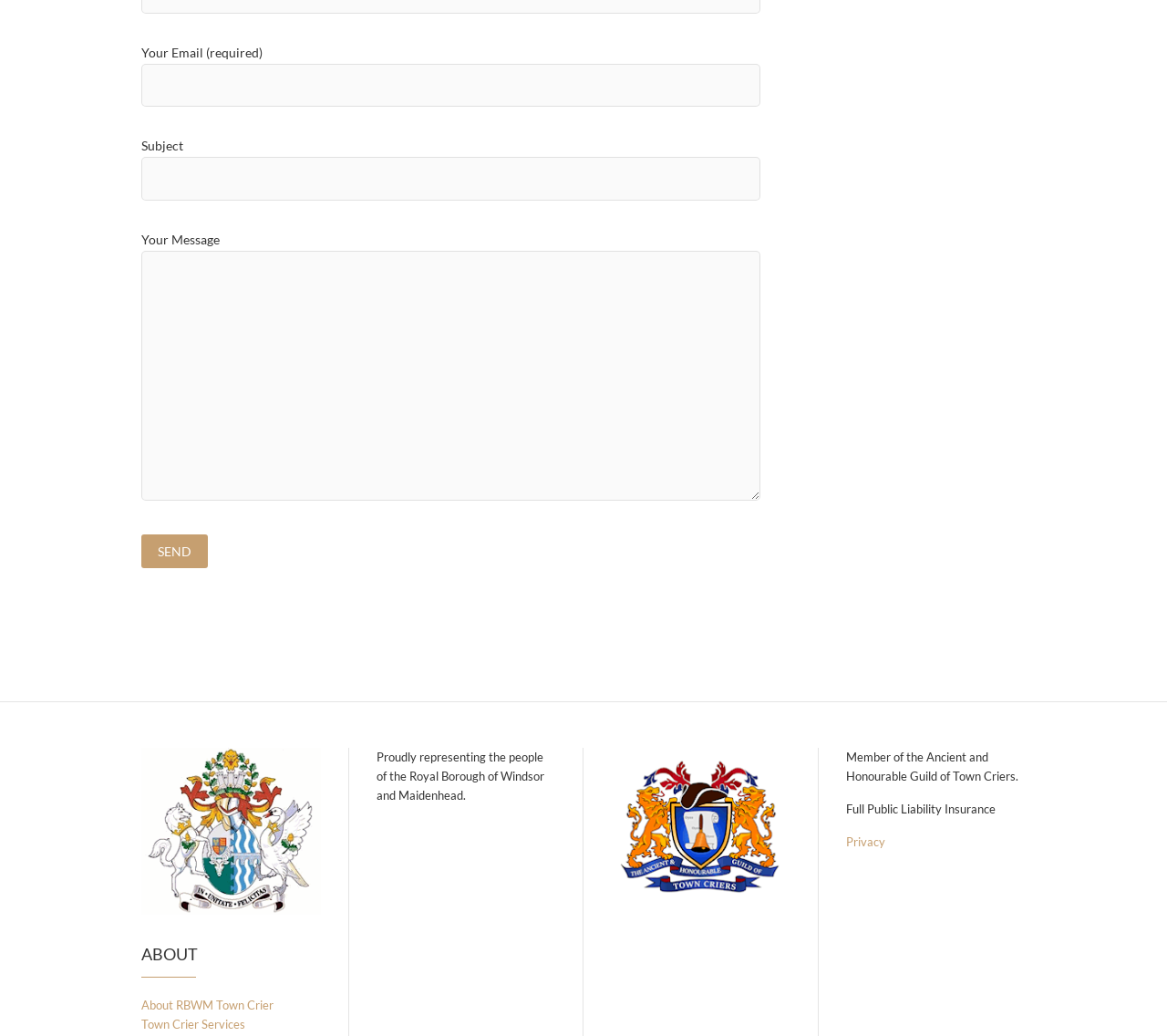Please determine the bounding box coordinates for the UI element described here. Use the format (top-left x, top-left y, bottom-right x, bottom-right y) with values bounded between 0 and 1: VIEW THE AGENDA AND REGISTER

None